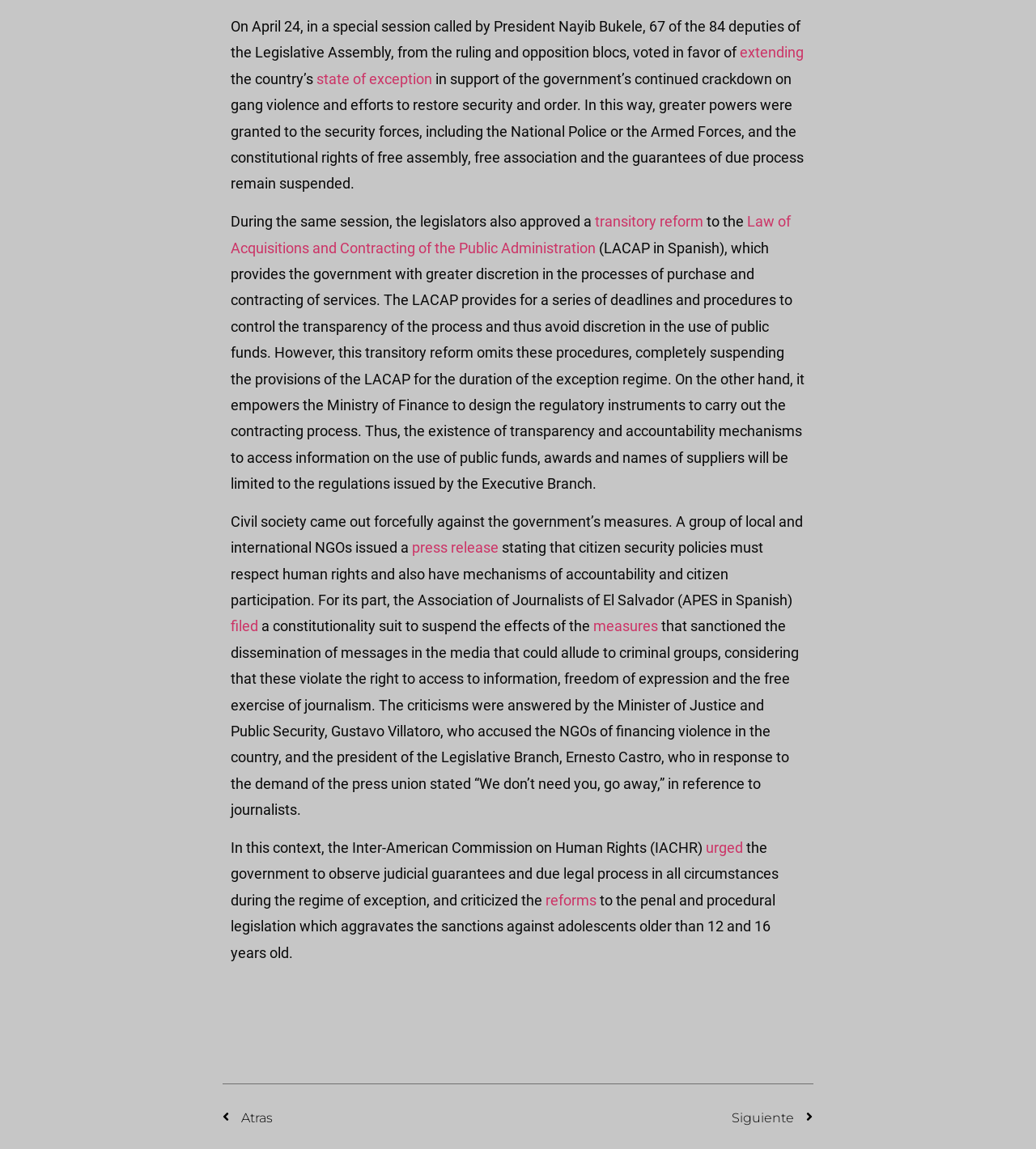Locate the bounding box coordinates of the clickable region necessary to complete the following instruction: "click on 'transitory reform'". Provide the coordinates in the format of four float numbers between 0 and 1, i.e., [left, top, right, bottom].

[0.574, 0.185, 0.679, 0.2]